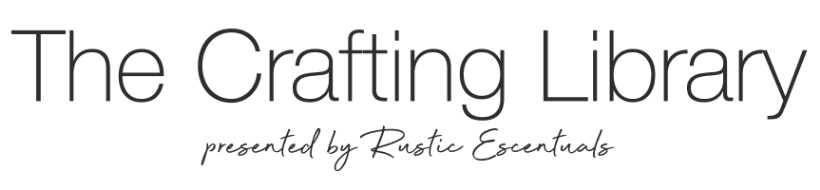Can you look at the image and give a comprehensive answer to the question:
What is the purpose of the clean font?

The question asks for the purpose of the clean font. The caption states that the clean font 'enhances readability', which implies that it is designed to make the text easy to read and understand.